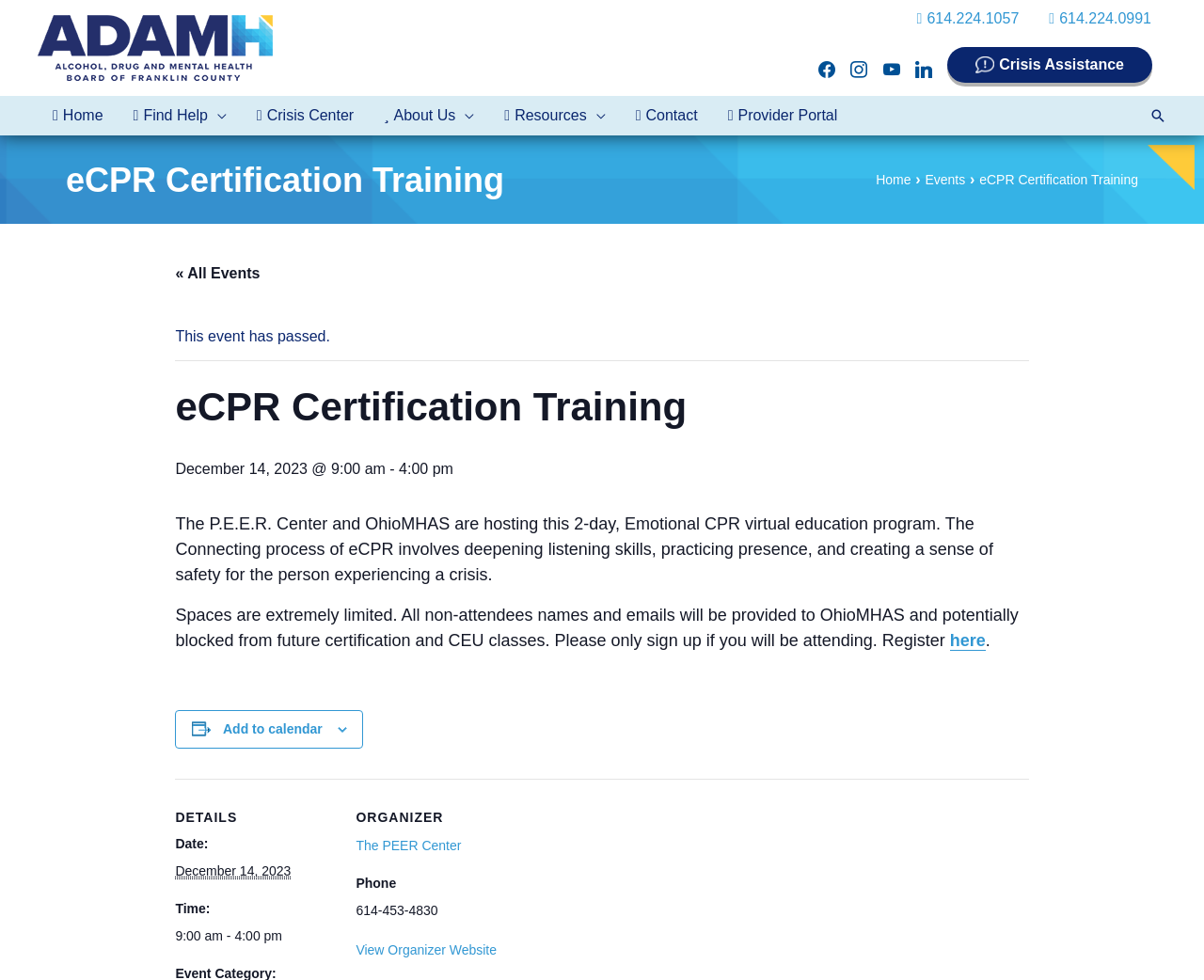Using the description "parent_node: About Us aria-label="Menu Toggle"", locate and provide the bounding box of the UI element.

[0.378, 0.098, 0.394, 0.138]